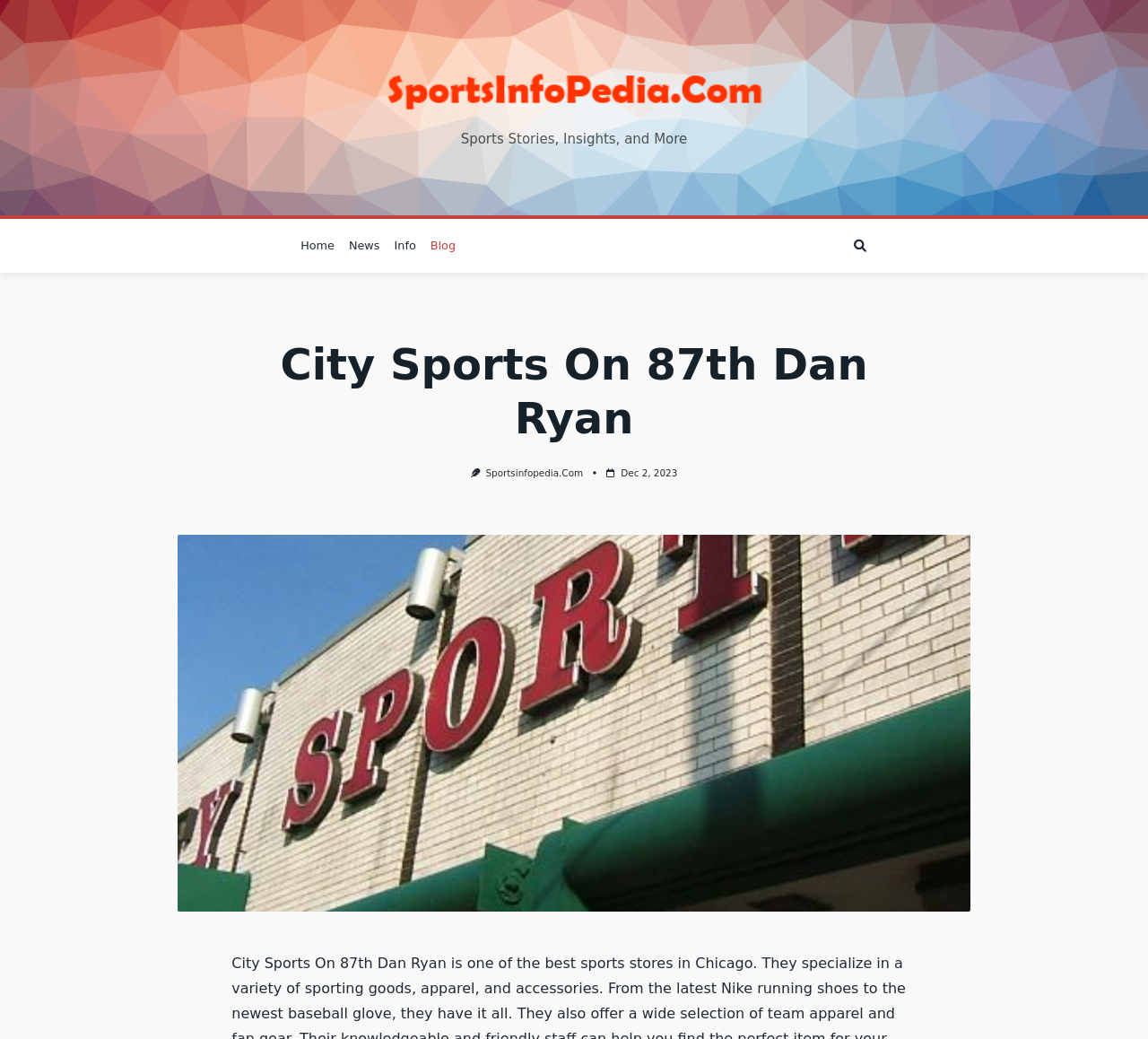Explain the contents of the webpage comprehensively.

The webpage is about City Sports On 87th Dan Ryan, a sports store in Chicago. At the top left, there is a link to sportsinfopedia.com, accompanied by a small image. Below this, there is a heading that reads "Sports Stories, Insights, and More". 

To the left, there is a navigation menu with four links: "Home", "News", "Info", and "Blog", arranged horizontally. 

On the right side, there is a search button represented by a magnifying glass icon. 

Further down, there is a header section that spans the width of the page. It contains the title "City Sports On 87th Dan Ryan" in a large font, followed by a link to sportsinfopedia.com, a small image, and a link to a specific date, "Dec 2, 2023", which also contains a time element.